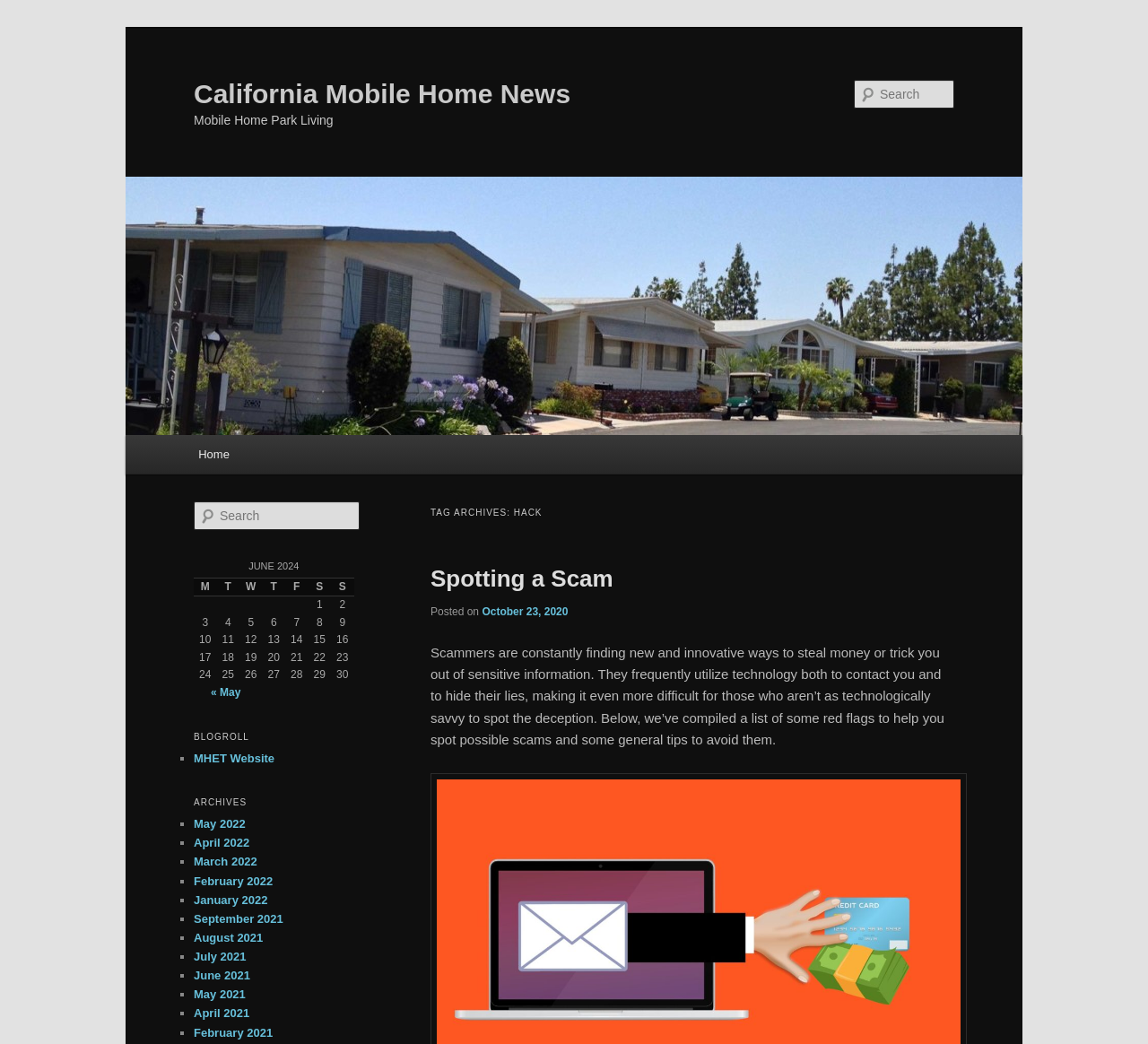What is the date of the blog post?
Use the image to answer the question with a single word or phrase.

October 23, 2020